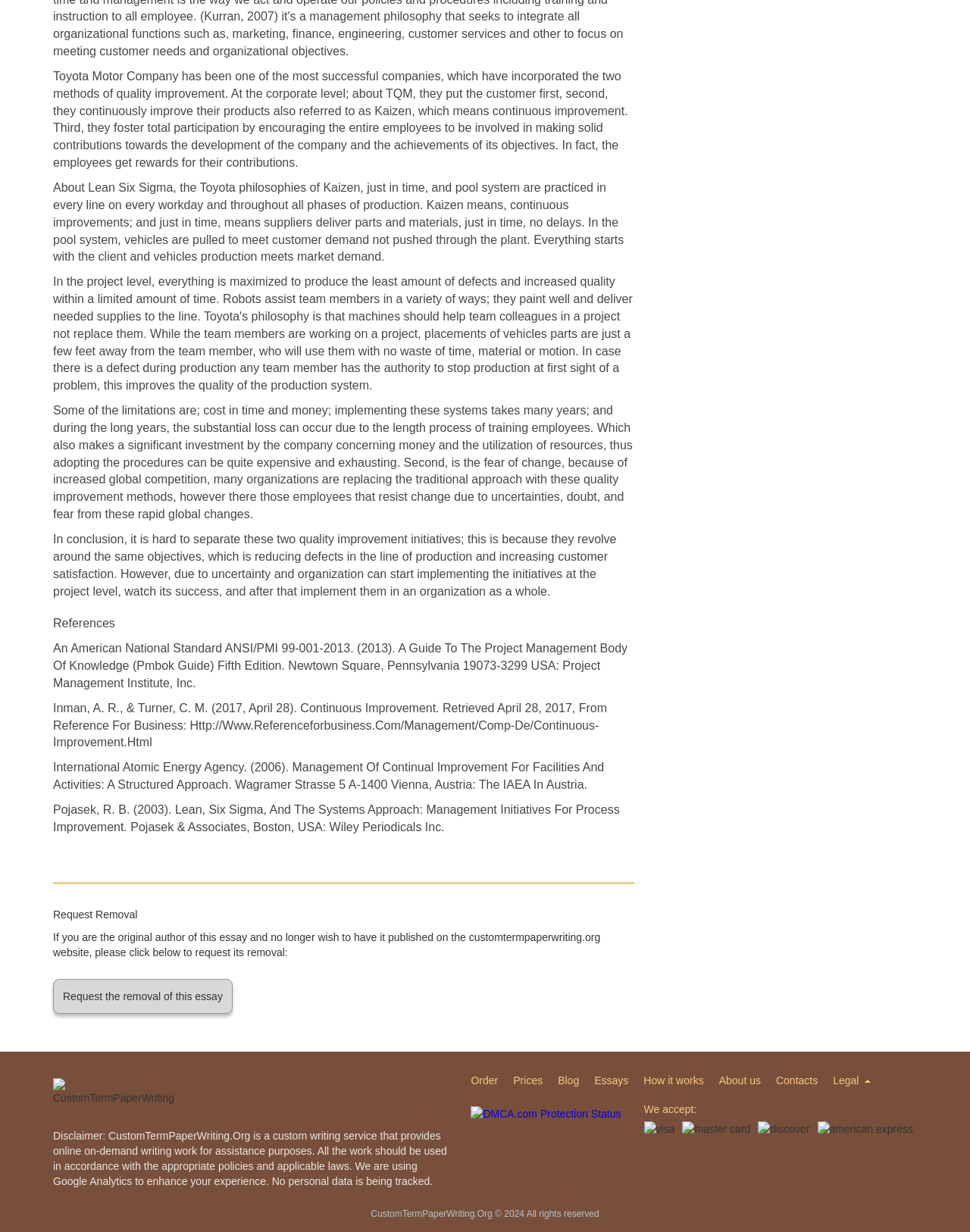What payment methods are accepted by the website?
Answer the question with a detailed explanation, including all necessary information.

The payment methods accepted by the website can be determined by examining the list items and corresponding image elements, which display the logos of various payment methods, including Visa, Mastercard, Discover, and American Express.